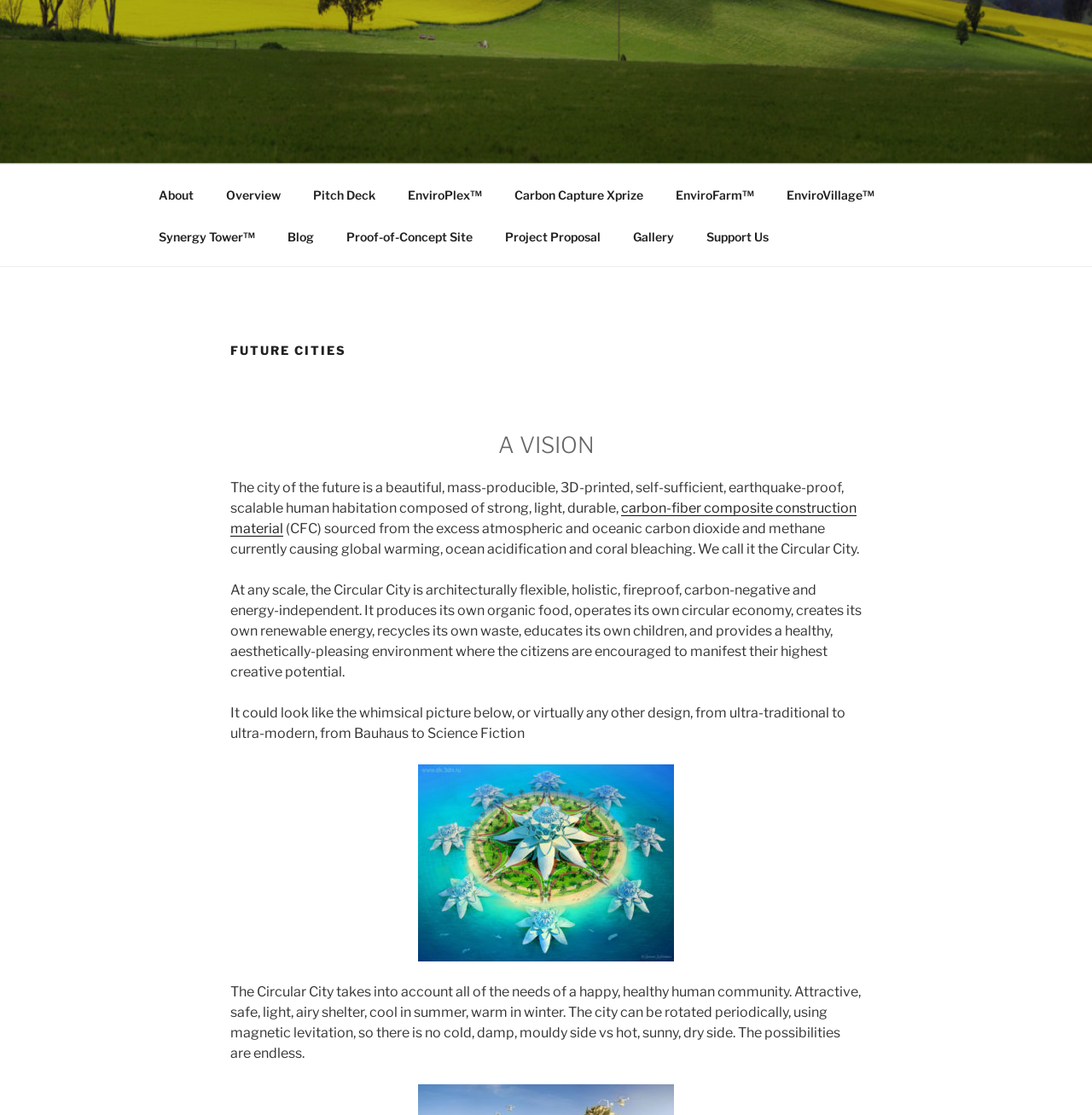Identify the bounding box of the UI element that matches this description: "Backup and Recovery".

None